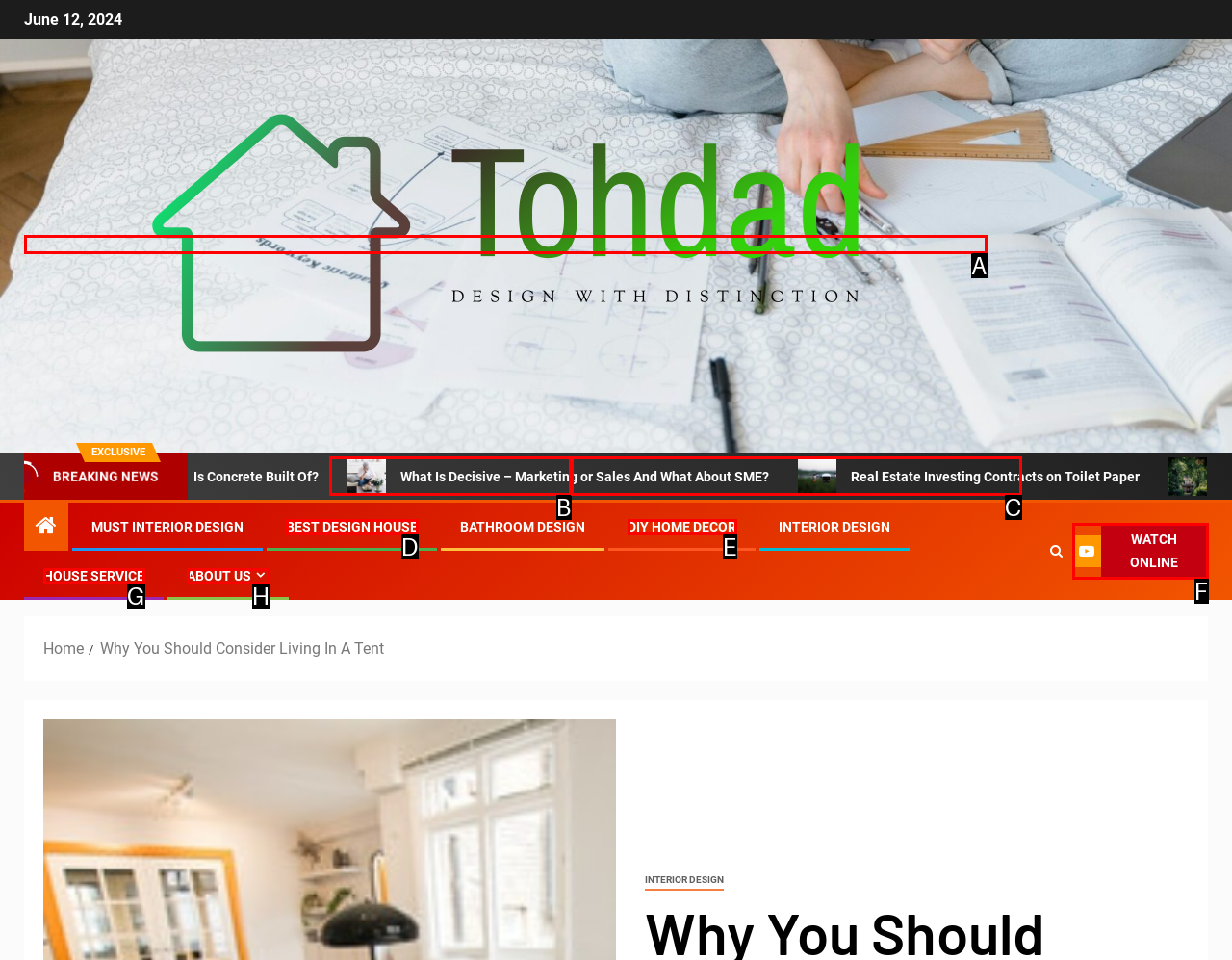Find the option that matches this description: What Is Concrete Built Of?
Provide the matching option's letter directly.

B